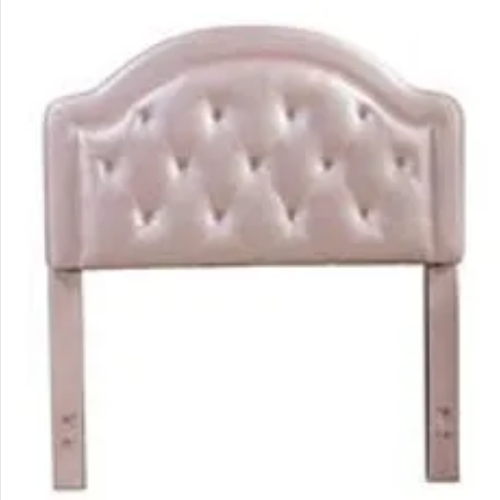What is the height of the Karley Twin-Size Headboard?
From the details in the image, provide a complete and detailed answer to the question.

The caption provides the exact height of the headboard, which is 47 1/4 inches, indicating that this is a specific and important detail about the product's dimensions.